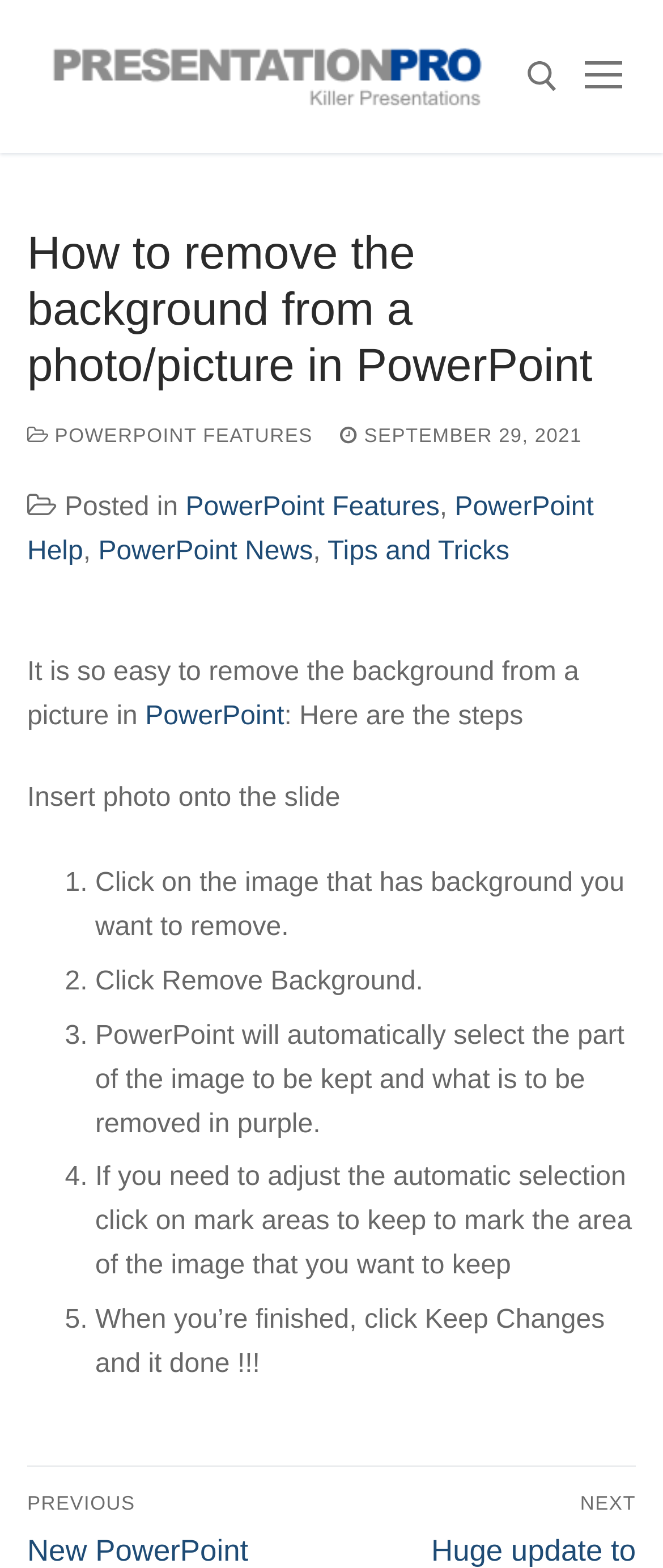How many steps are there to remove the background?
Using the image, give a concise answer in the form of a single word or short phrase.

5